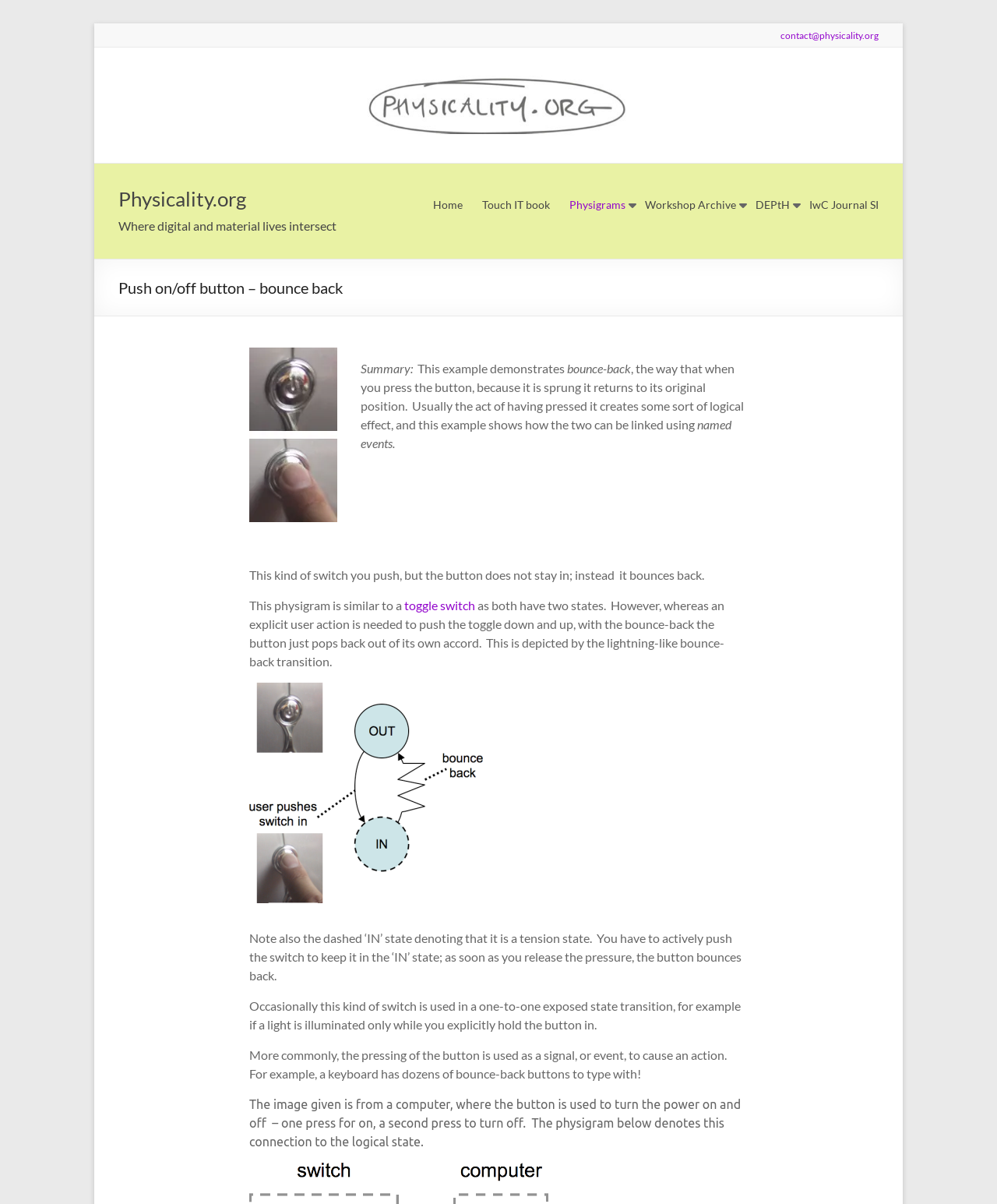Given the element description, predict the bounding box coordinates in the format (top-left x, top-left y, bottom-right x, bottom-right y), using floating point numbers between 0 and 1: DEPtH

[0.758, 0.162, 0.792, 0.179]